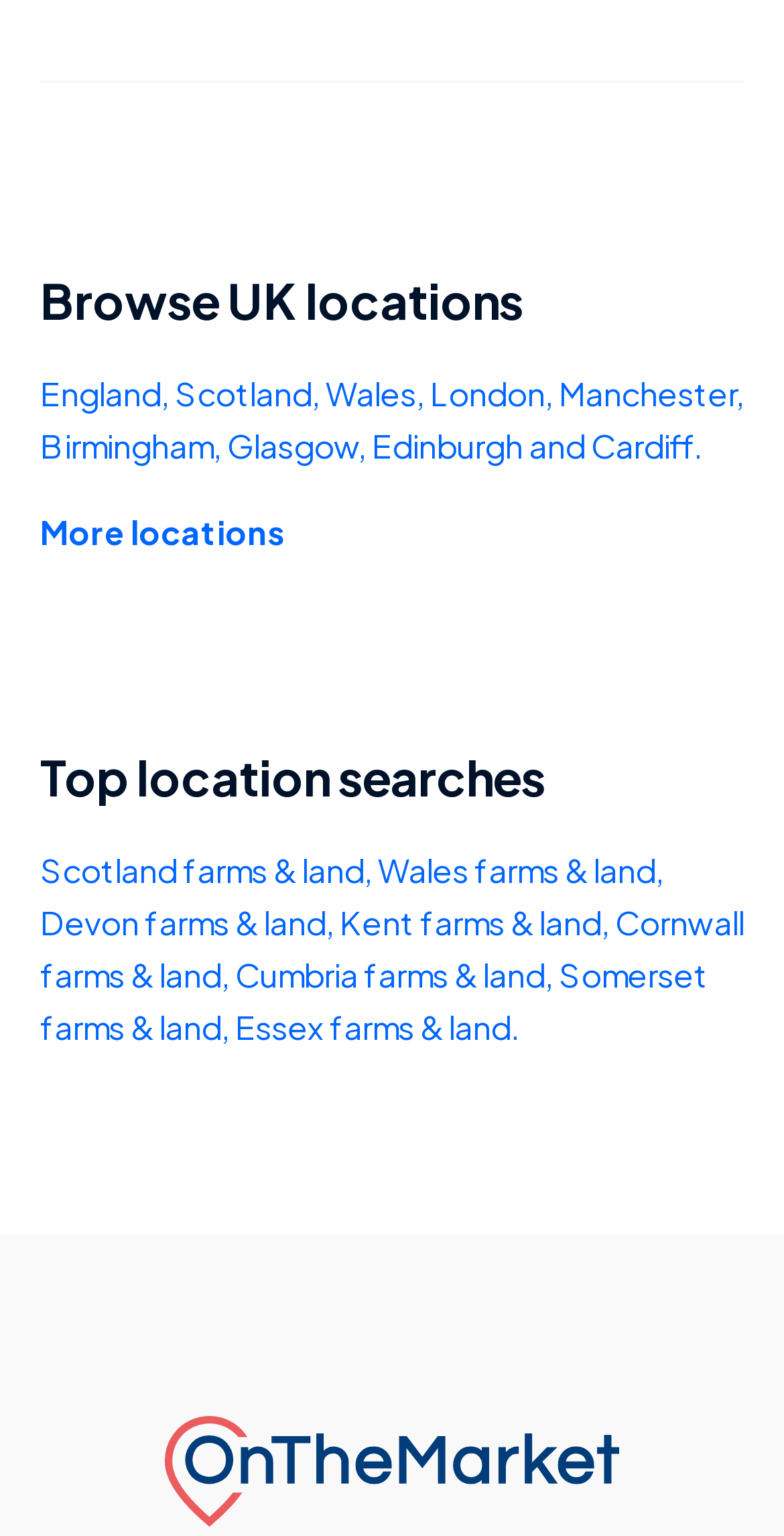Answer this question using a single word or a brief phrase:
What is the orientation of the separator at the top of the page?

Horizontal